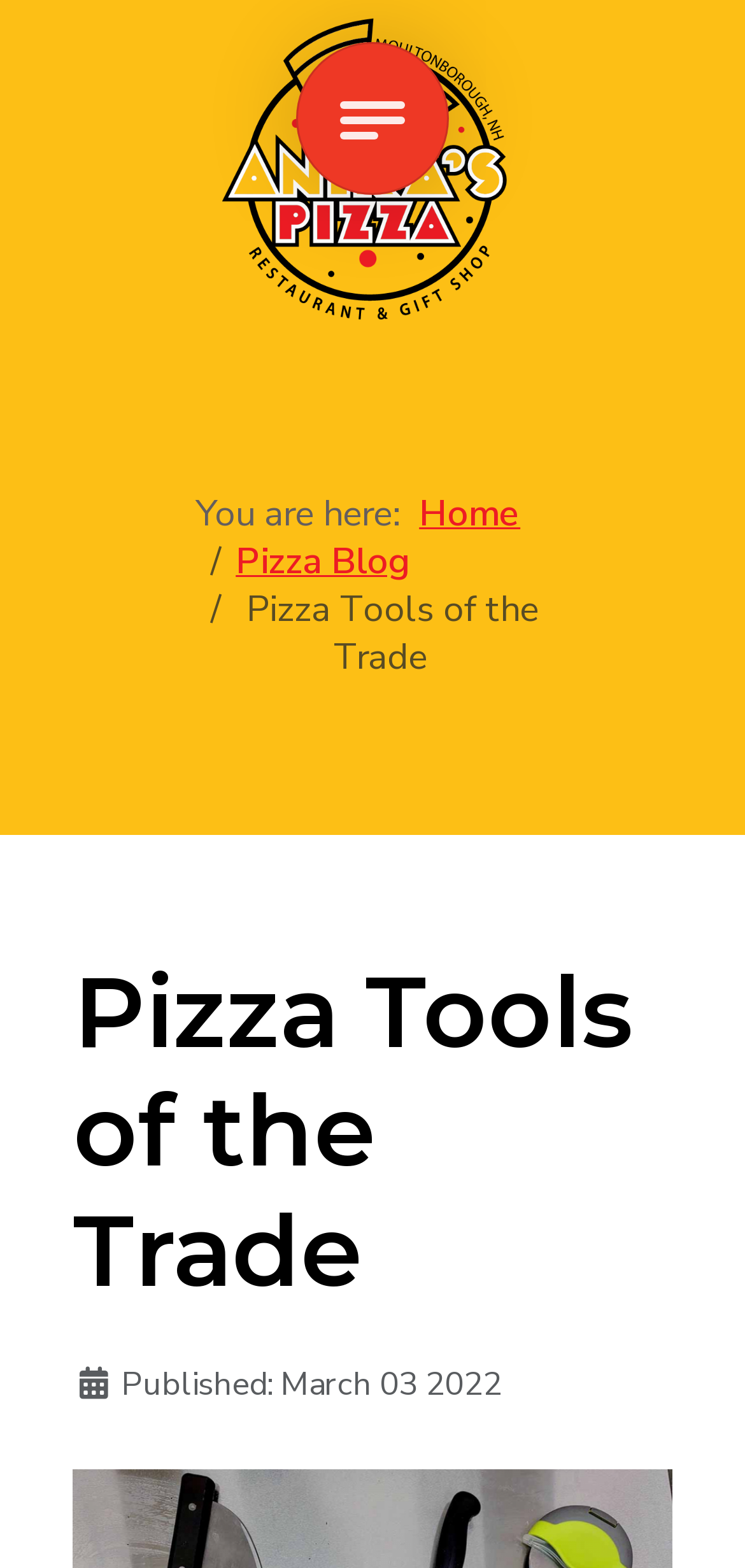Using the given description, provide the bounding box coordinates formatted as (top-left x, top-left y, bottom-right x, bottom-right y), with all values being floating point numbers between 0 and 1. Description: aria-label="Toggle navigation"

[0.397, 0.026, 0.603, 0.124]